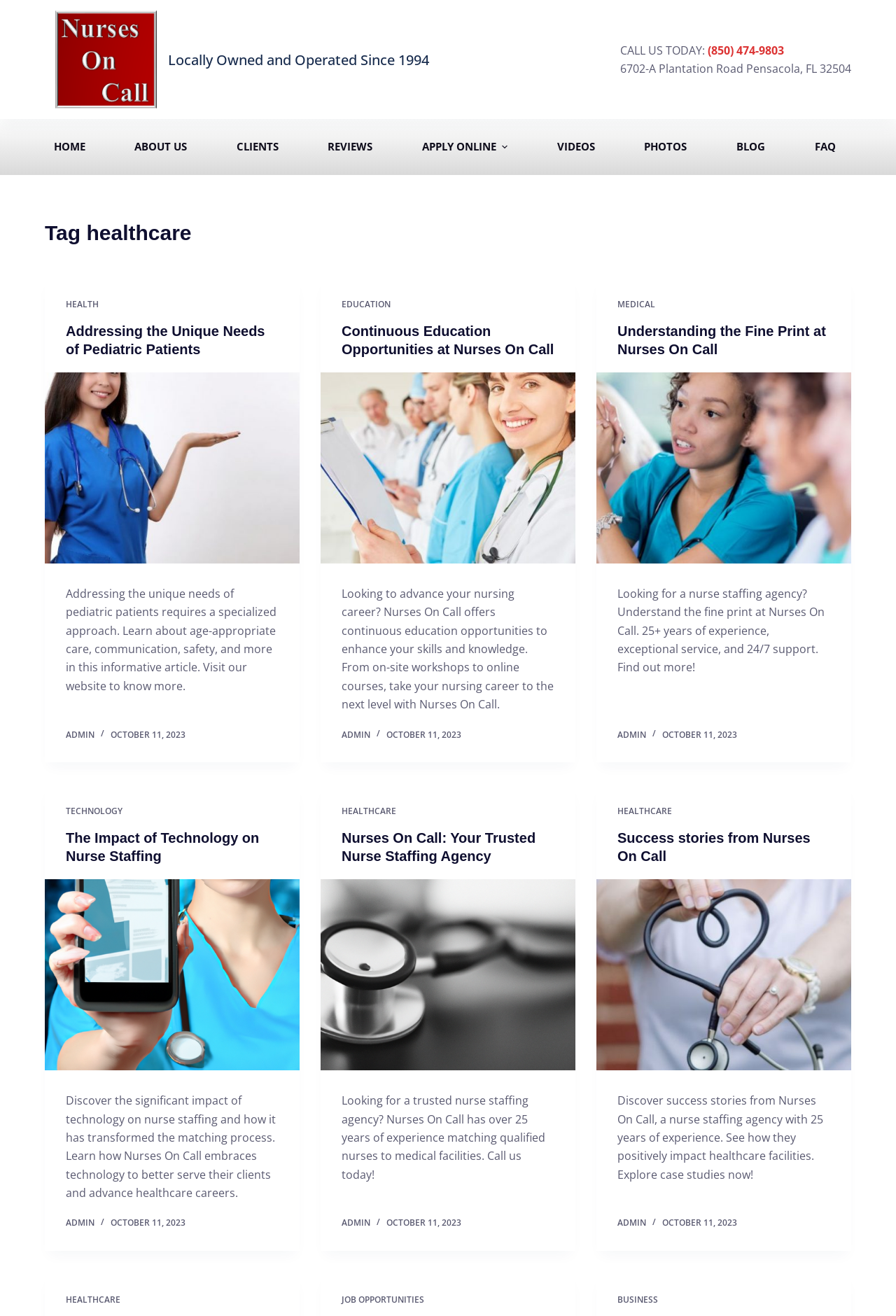Given the element description: "PHP Web Development", predict the bounding box coordinates of this UI element. The coordinates must be four float numbers between 0 and 1, given as [left, top, right, bottom].

None